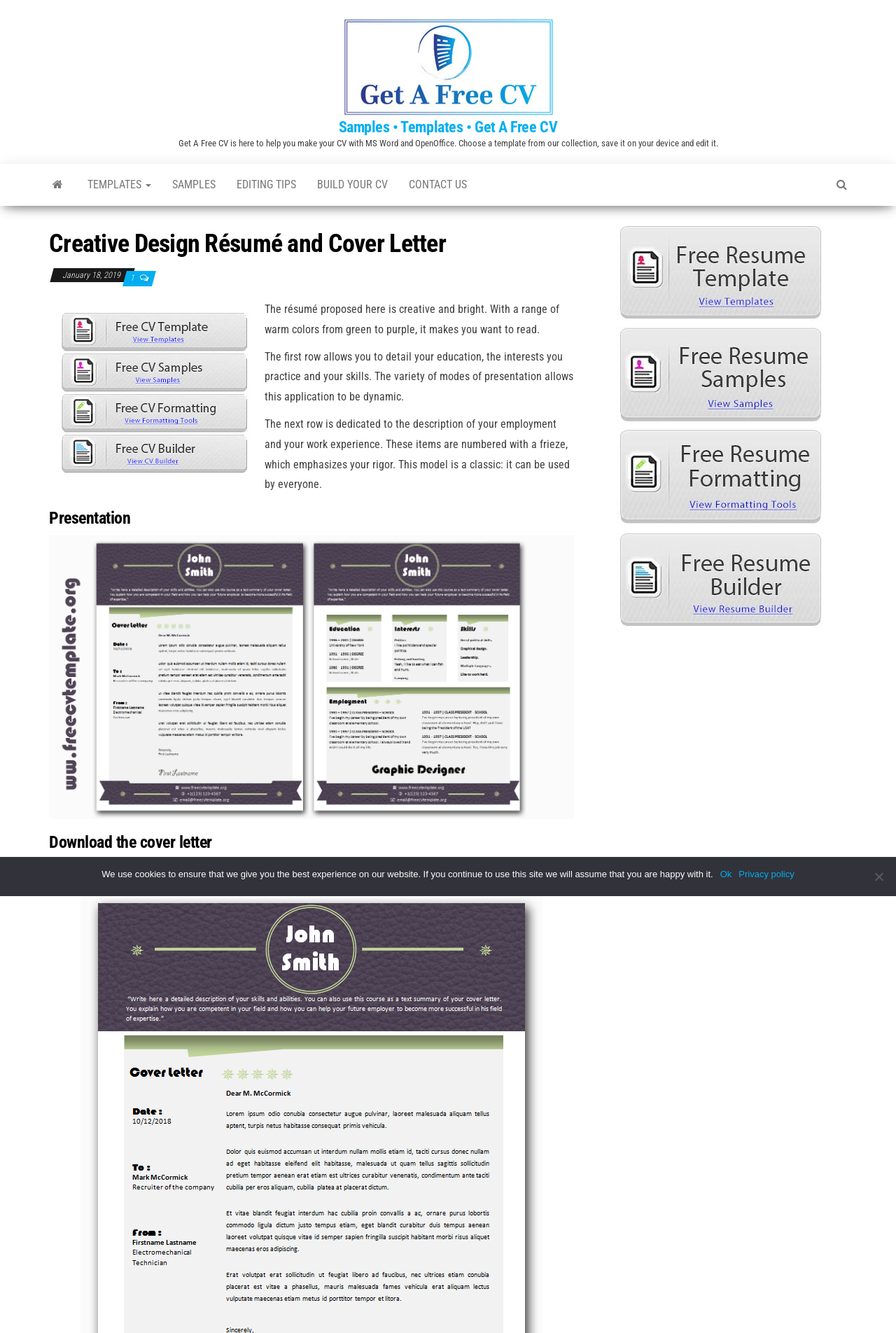Analyze the image and deliver a detailed answer to the question: What is the format of the cover letter file?

According to the website, the cover letter file can be downloaded in MS Word format by clicking on the download button.